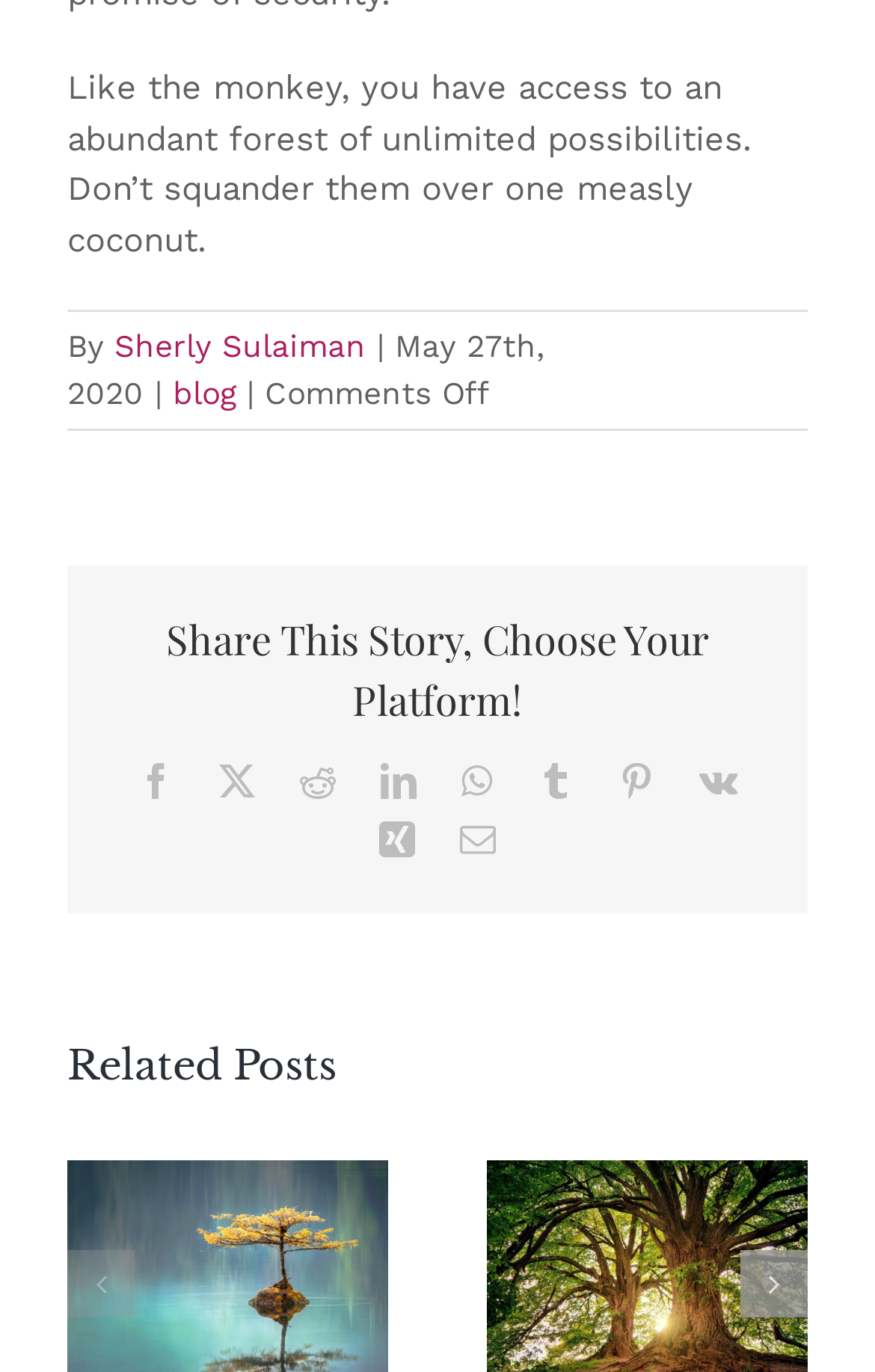What is the section below the social media sharing options? From the image, respond with a single word or brief phrase.

Related Posts